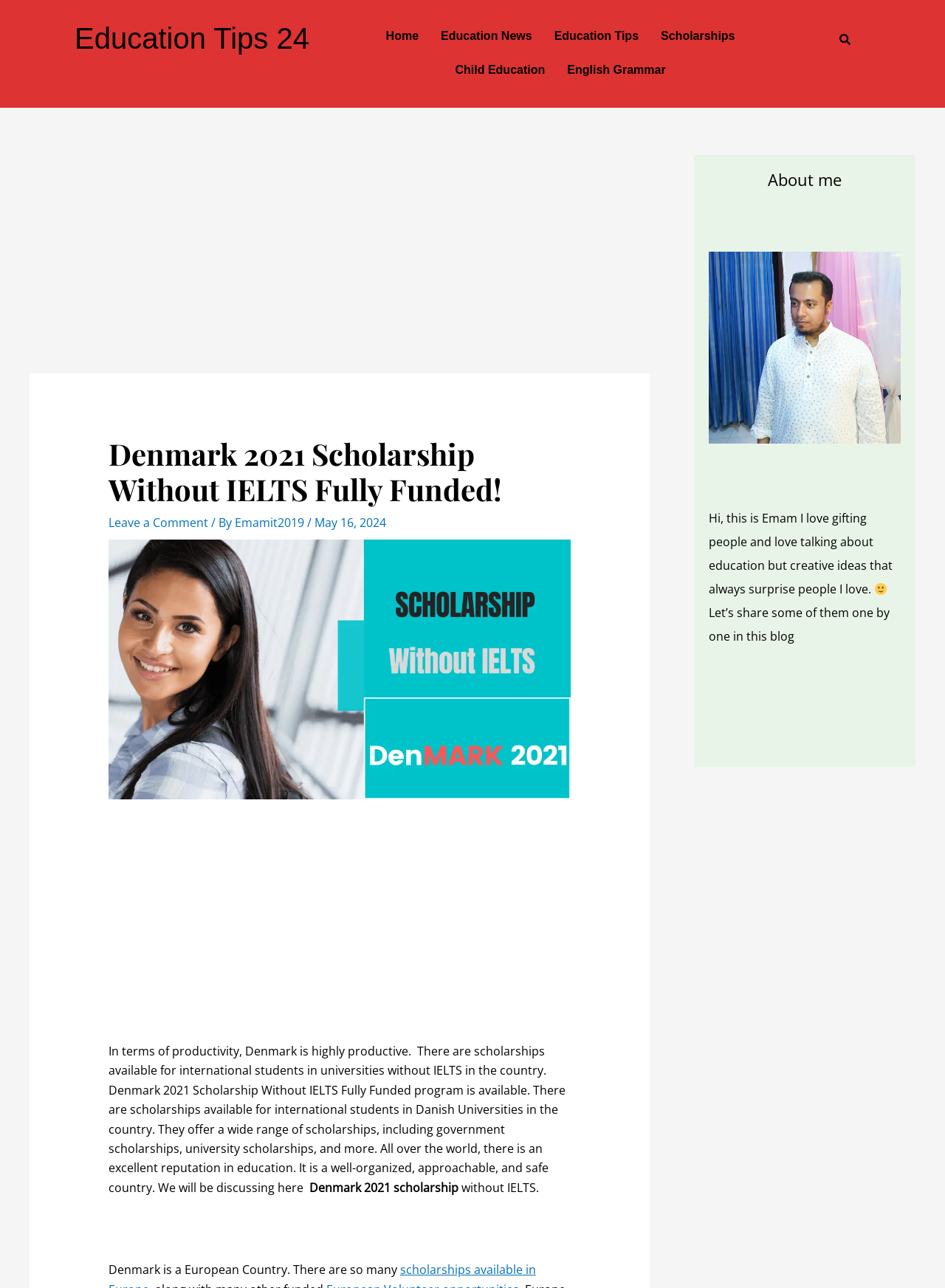Find the bounding box coordinates of the element's region that should be clicked in order to follow the given instruction: "Click on Scholarships". The coordinates should consist of four float numbers between 0 and 1, i.e., [left, top, right, bottom].

[0.688, 0.015, 0.789, 0.041]